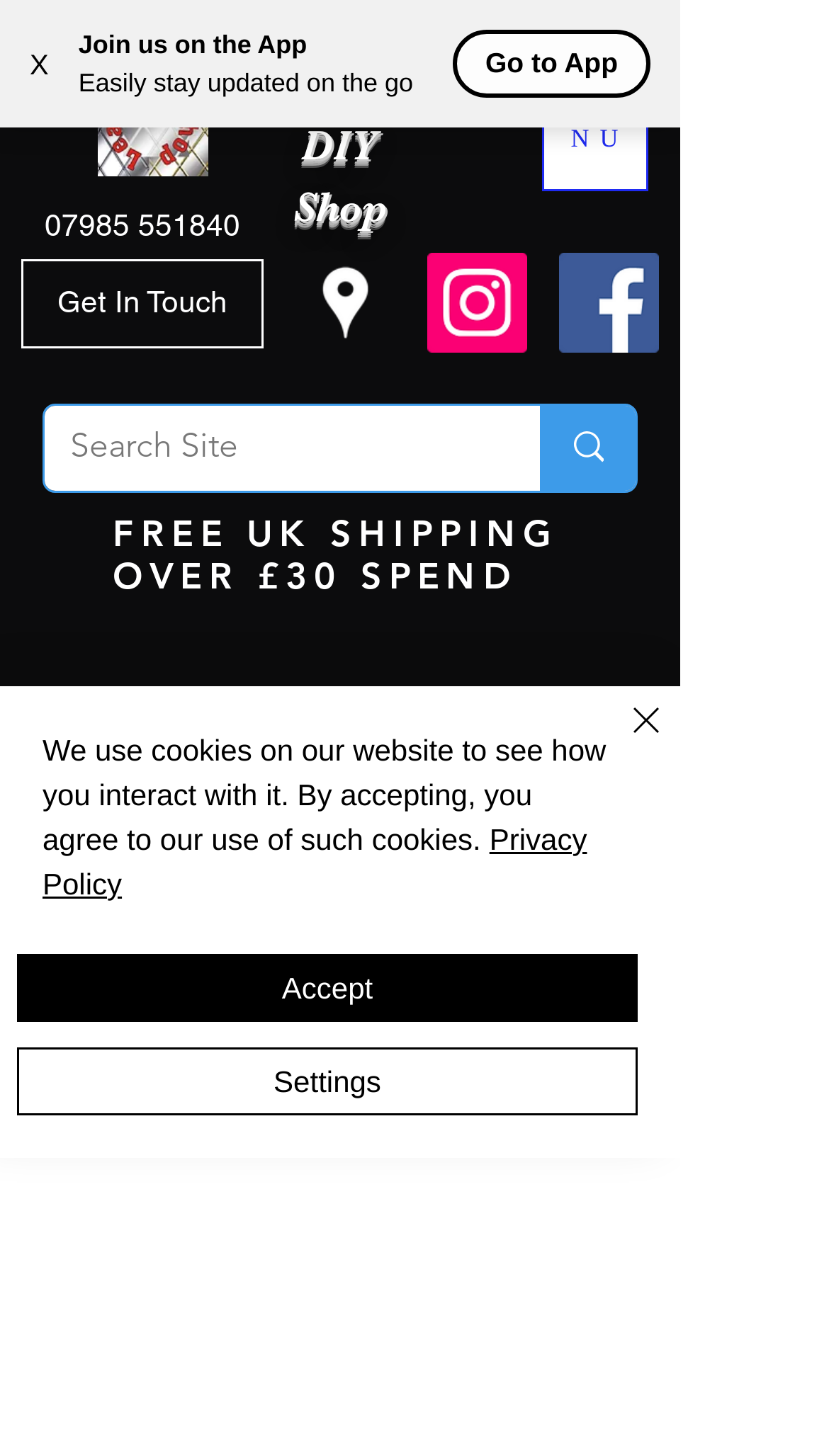Respond to the question below with a single word or phrase: What is the minimum spend for free UK shipping?

£30